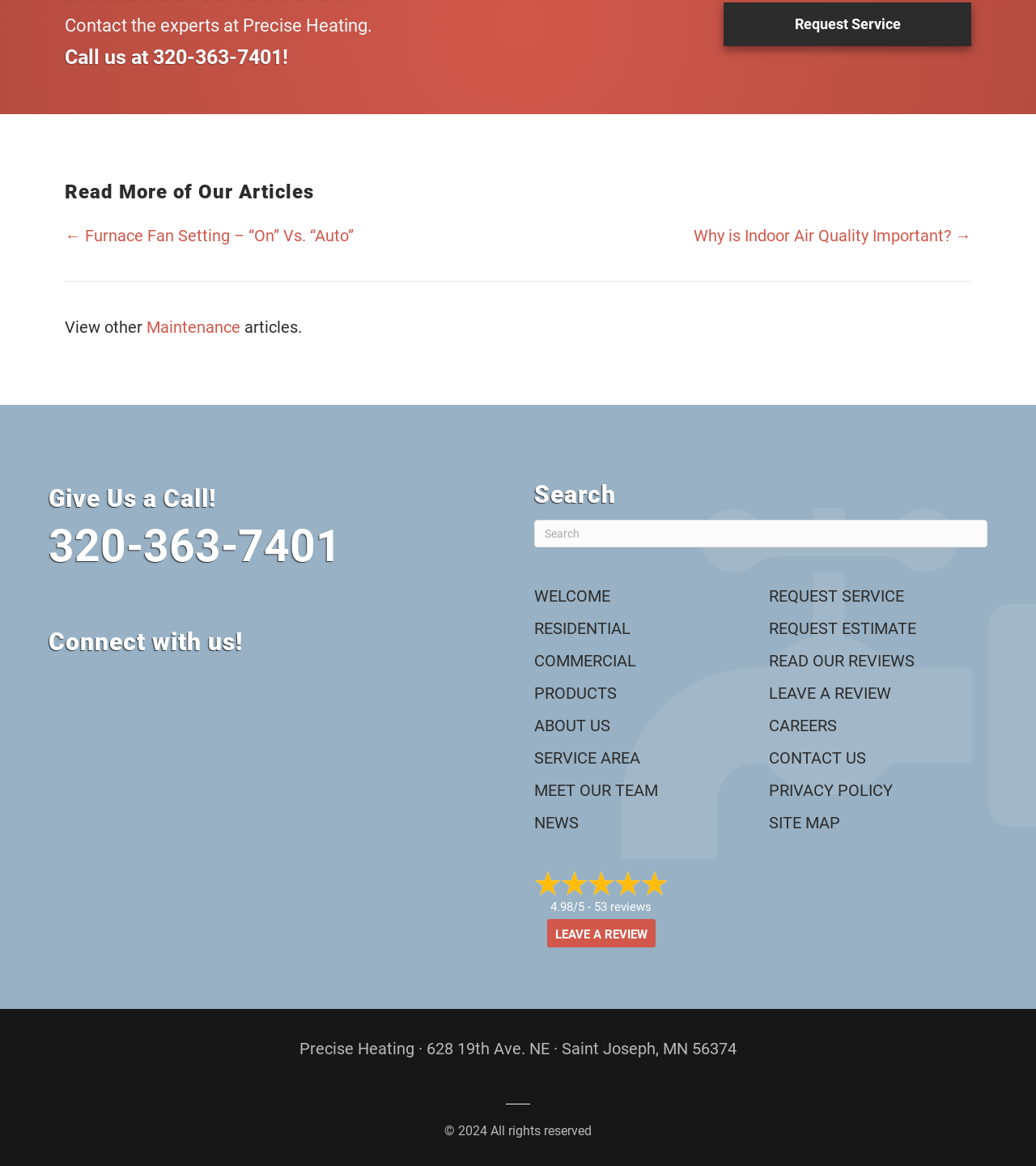Give a short answer using one word or phrase for the question:
What is the phone number to contact the experts?

320-363-7401